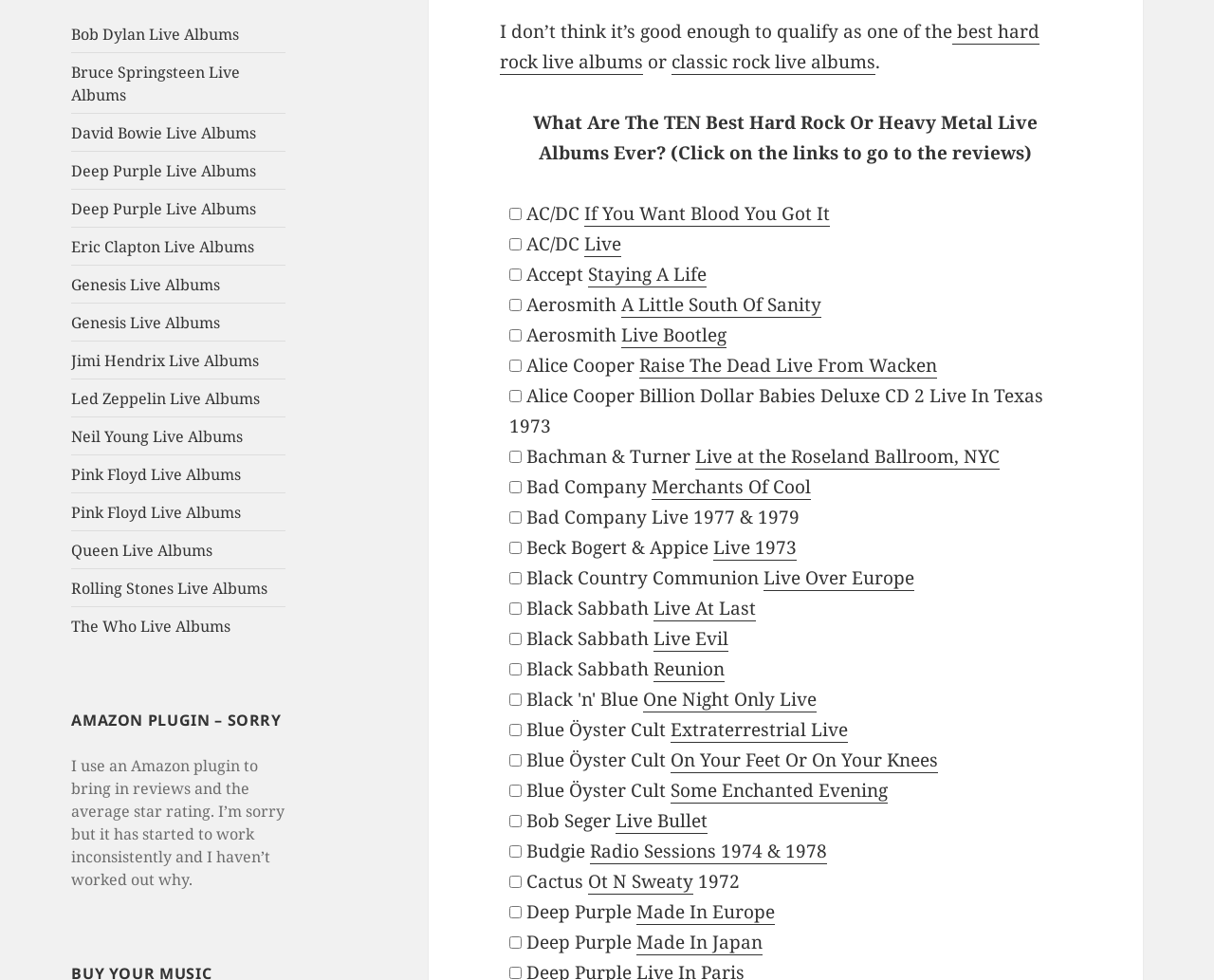Provide your answer in a single word or phrase: 
How many albums are listed on the webpage?

More than 30